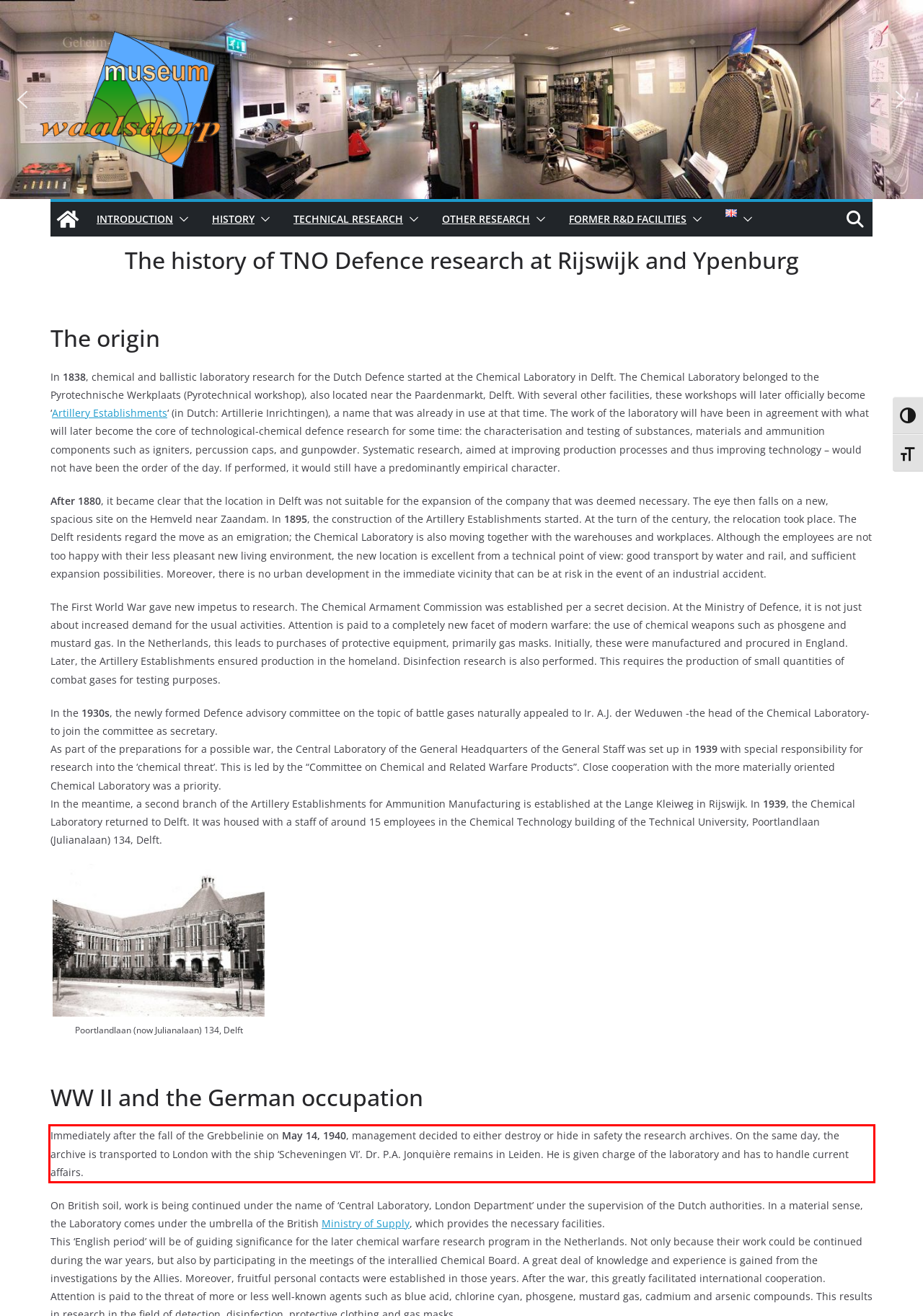Please perform OCR on the text content within the red bounding box that is highlighted in the provided webpage screenshot.

Immediately after the fall of the Grebbelinie on May 14, 1940, management decided to either destroy or hide in safety the research archives. On the same day, the archive is transported to London with the ship ‘Scheveningen VI’. Dr. P.A. Jonquière remains in Leiden. He is given charge of the laboratory and has to handle current affairs.